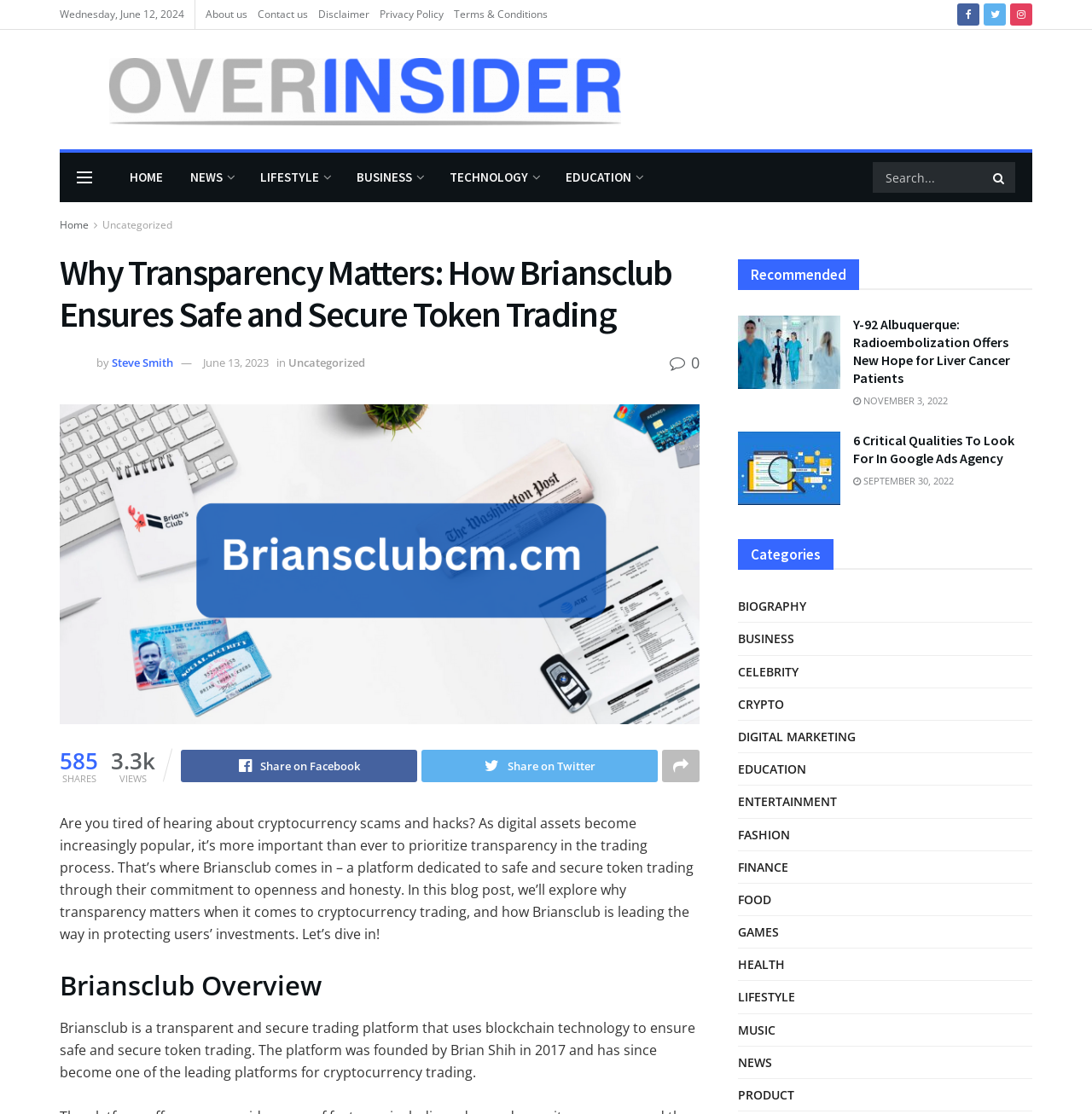Identify the bounding box coordinates of the clickable region necessary to fulfill the following instruction: "Share the post on Facebook". The bounding box coordinates should be four float numbers between 0 and 1, i.e., [left, top, right, bottom].

[0.166, 0.673, 0.382, 0.702]